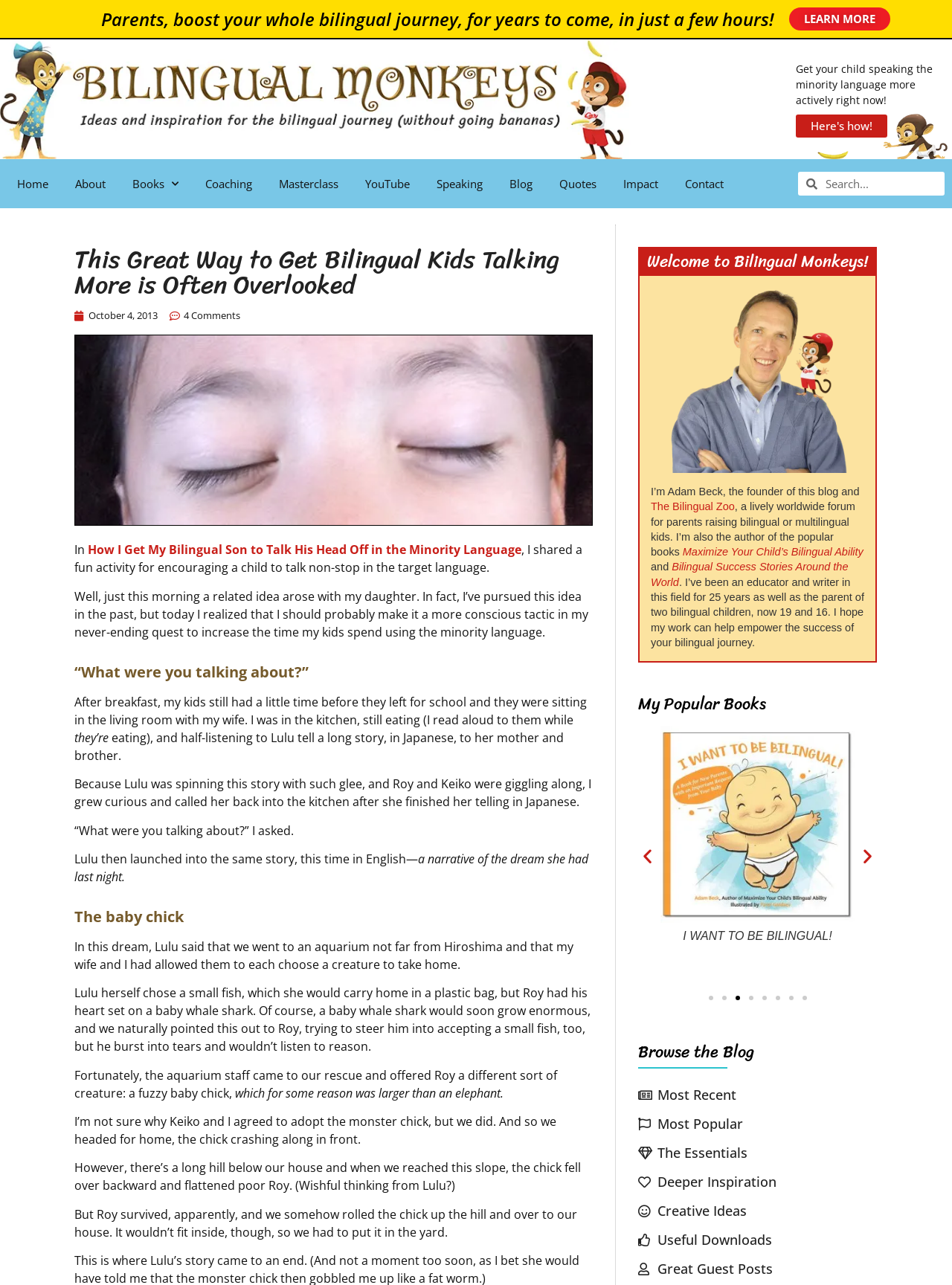What is the name of the book written by Adam Beck?
Look at the image and respond with a one-word or short-phrase answer.

Maximize Your Child’s Bilingual Ability